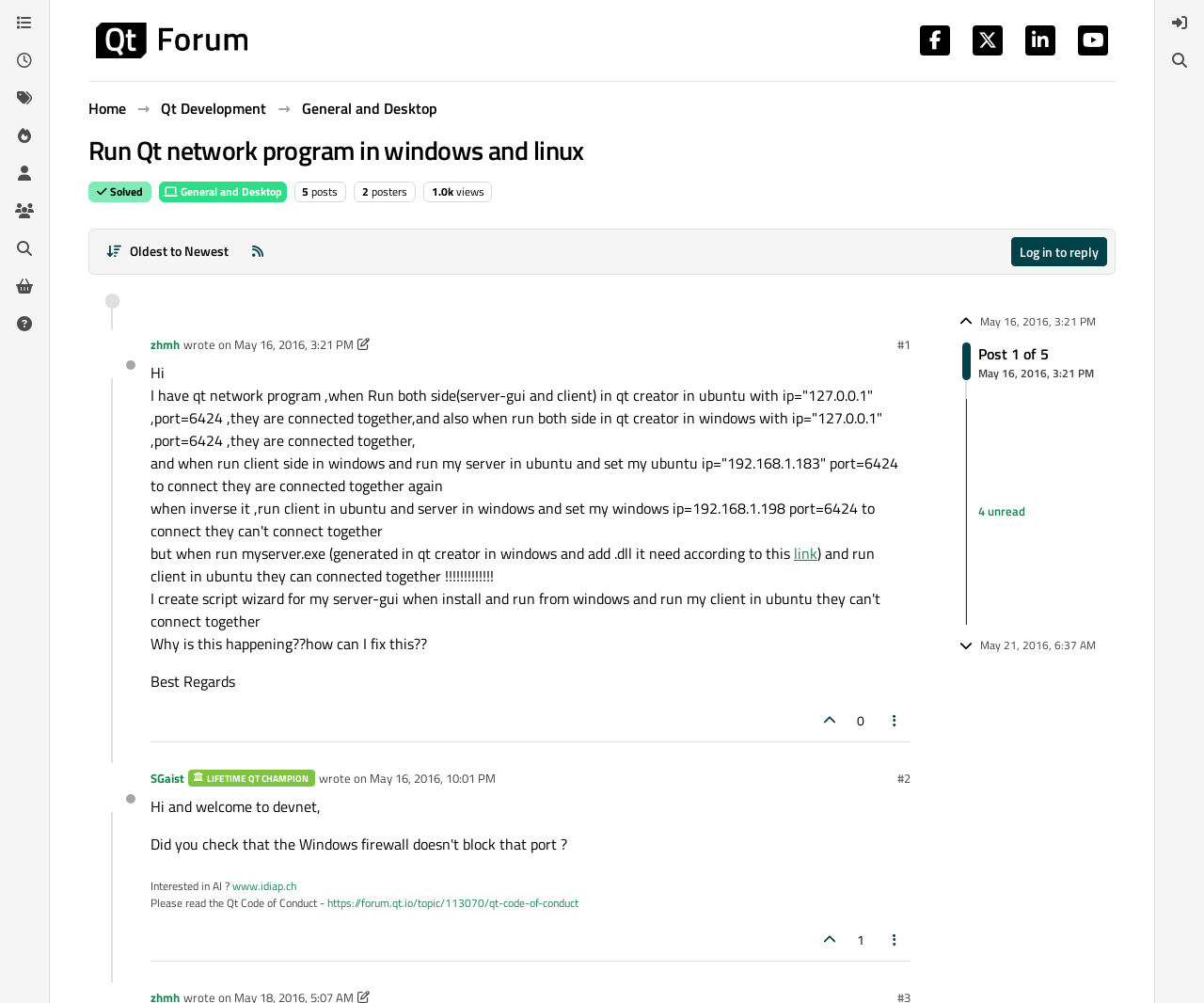Describe all visible elements and their arrangement on the webpage.

This webpage is a forum discussion thread on the Qt Forum. At the top, there are several links to different categories, including "Categories", "Recent", "Tags", "Popular", "Users", and "Groups". Below these links, there is a brand logo and a search bar. 

On the left side, there are links to "Home", "Qt Development", and "General and Desktop". The main content of the page is a discussion thread with multiple posts. The first post is from a user named "zhmh" and has a title "Run Qt network program in windows and linux". The post contains a long text describing a problem with a Qt network program. Below the post, there are several links and buttons, including "Post sort option, Oldest to Newest", "RSS Feed", and "Log in to reply". 

There are several replies to the original post, including one from a user named "SGaist" with a title "LIFETIME QT CHAMPION". Each reply has a username, a timestamp, and a text. Some replies also have links and images. 

At the bottom of the page, there are links to navigate through the discussion thread, including "Unread posts link" and "Post 1 of 5". There is also a menu on the right side with options to "Login" and "Search".